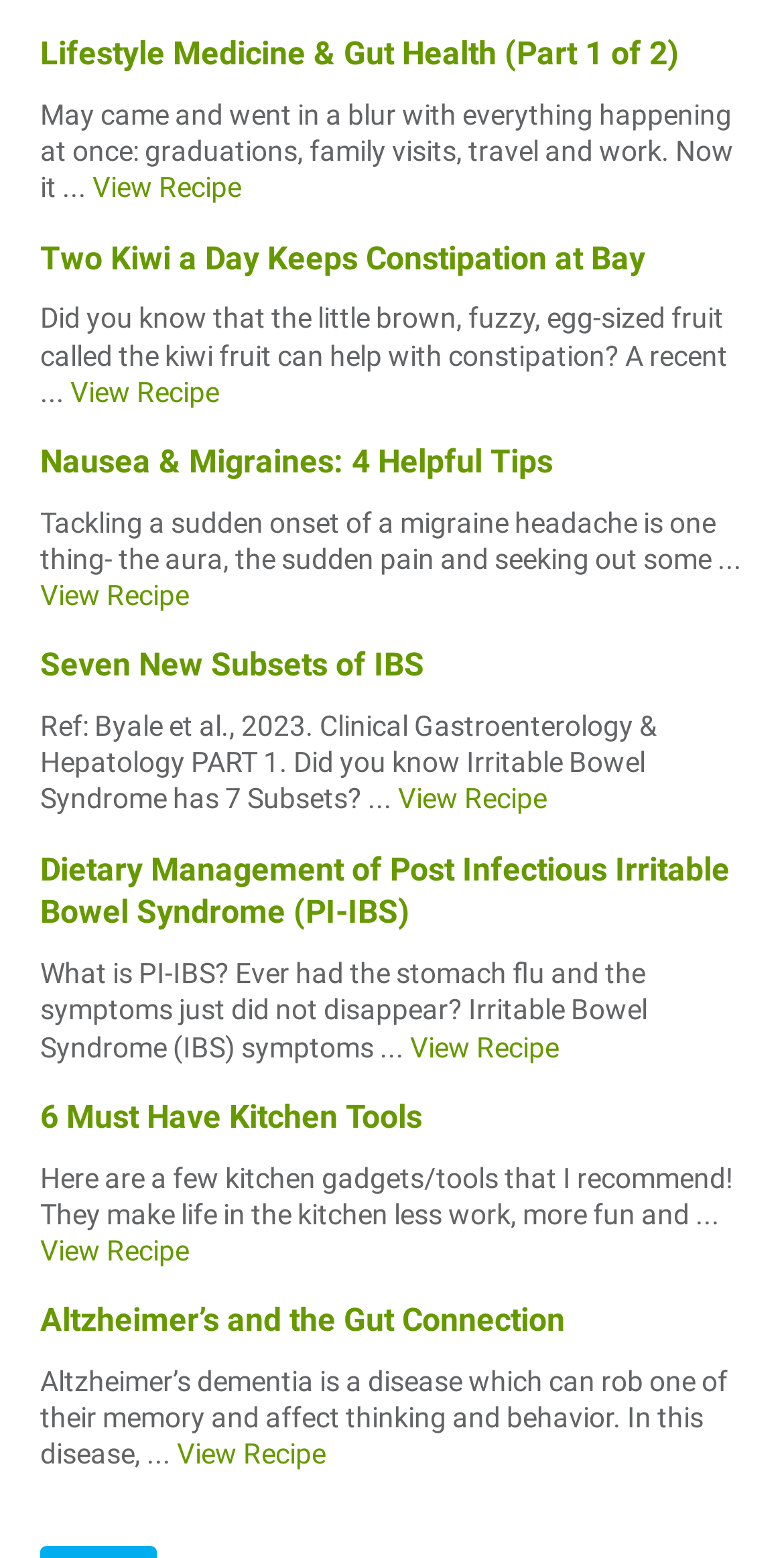Can you find the bounding box coordinates for the element to click on to achieve the instruction: "View the recipe for Lifestyle Medicine & Gut Health"?

[0.118, 0.11, 0.308, 0.131]